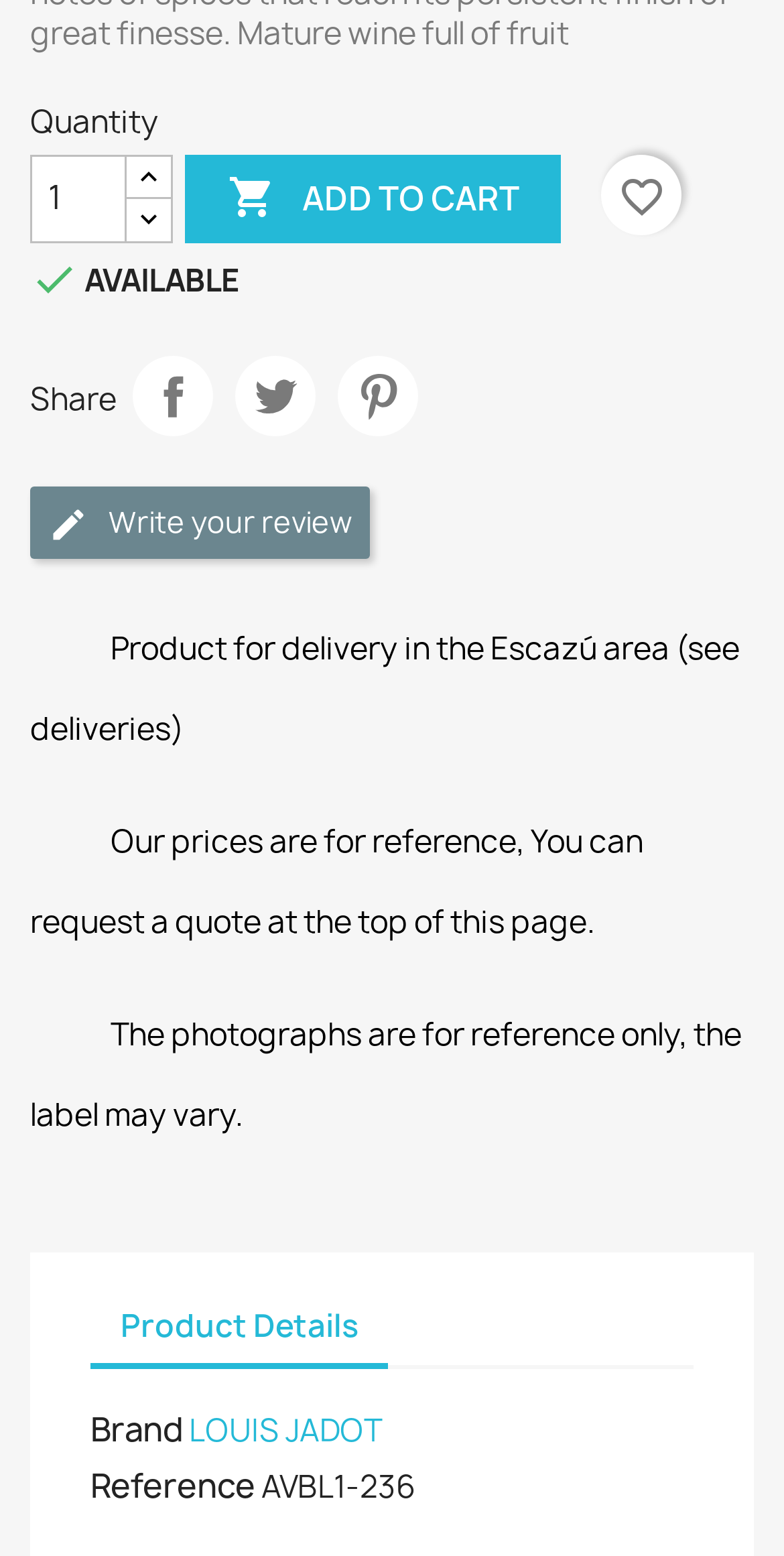Given the element description input value="1" aria-label="Quantity" name="qty" value="1", predict the bounding box coordinates for the UI element in the webpage screenshot. The format should be (top-left x, top-left y, bottom-right x, bottom-right y), and the values should be between 0 and 1.

[0.038, 0.099, 0.162, 0.156]